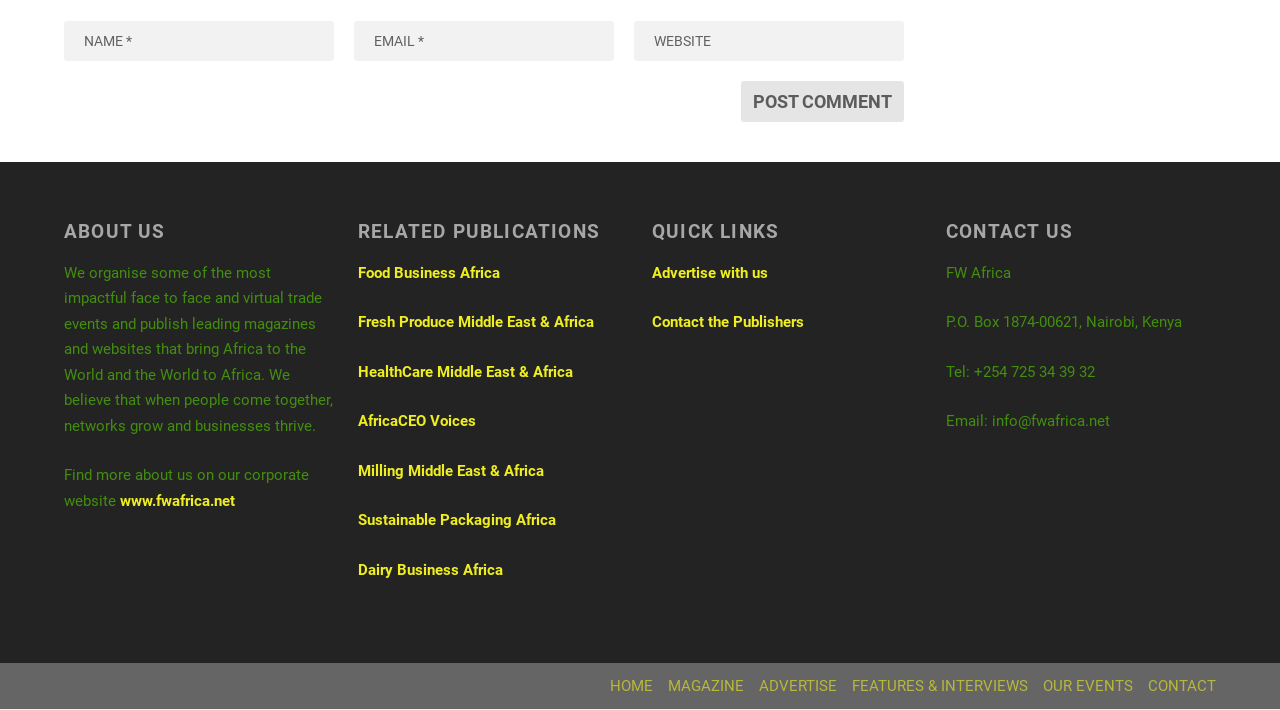Determine the bounding box coordinates for the region that must be clicked to execute the following instruction: "Click the Post Comment button".

[0.579, 0.095, 0.707, 0.153]